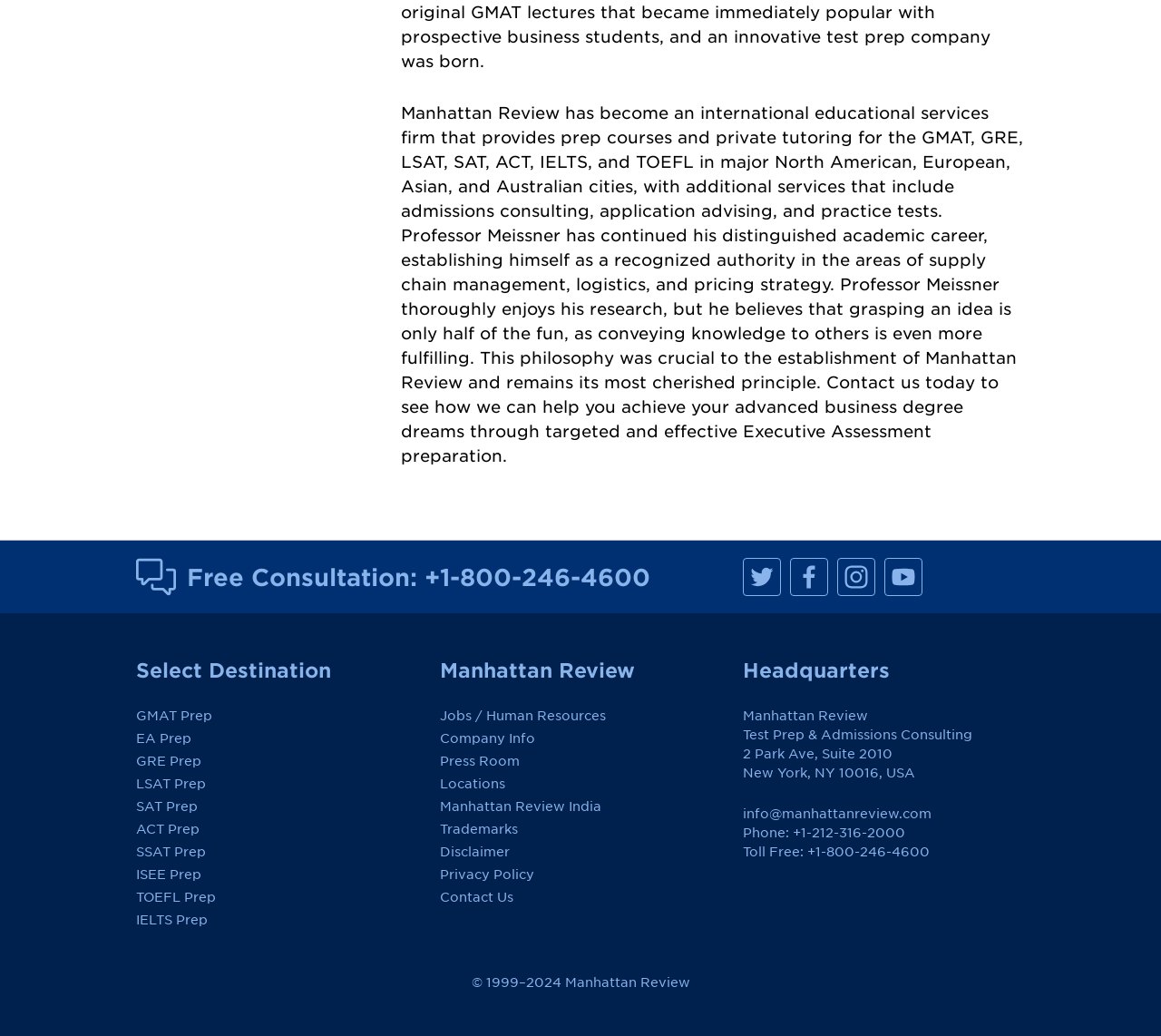What is the name of the company?
Please look at the screenshot and answer using one word or phrase.

Manhattan Review